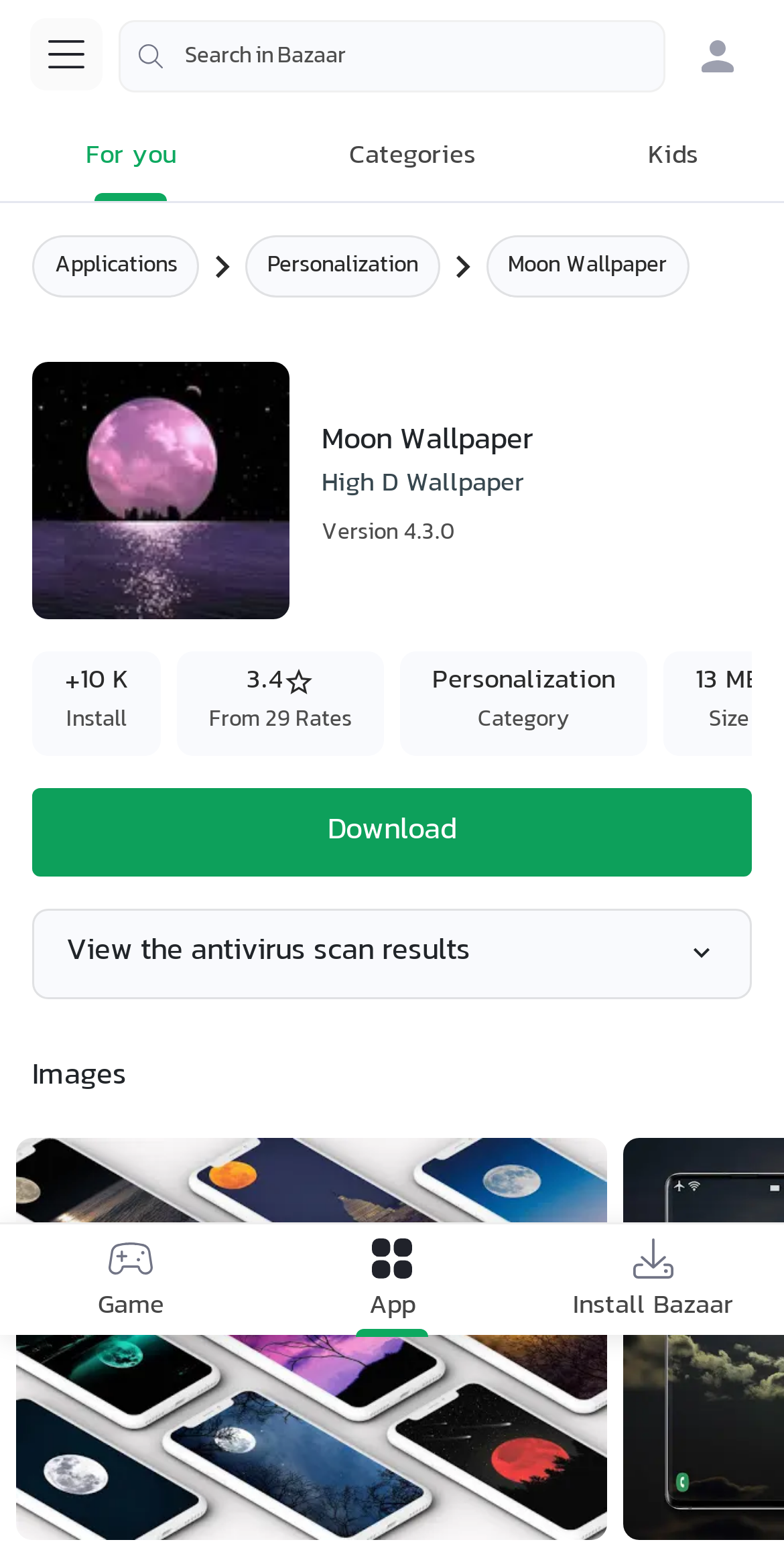Look at the image and give a detailed response to the following question: What is the rating of the app?

The rating of the app can be found in the LayoutTableCell element with the text '3.4 ' at coordinates [0.314, 0.429, 0.401, 0.456]. This element is part of a table that displays information about the app, including its rating.